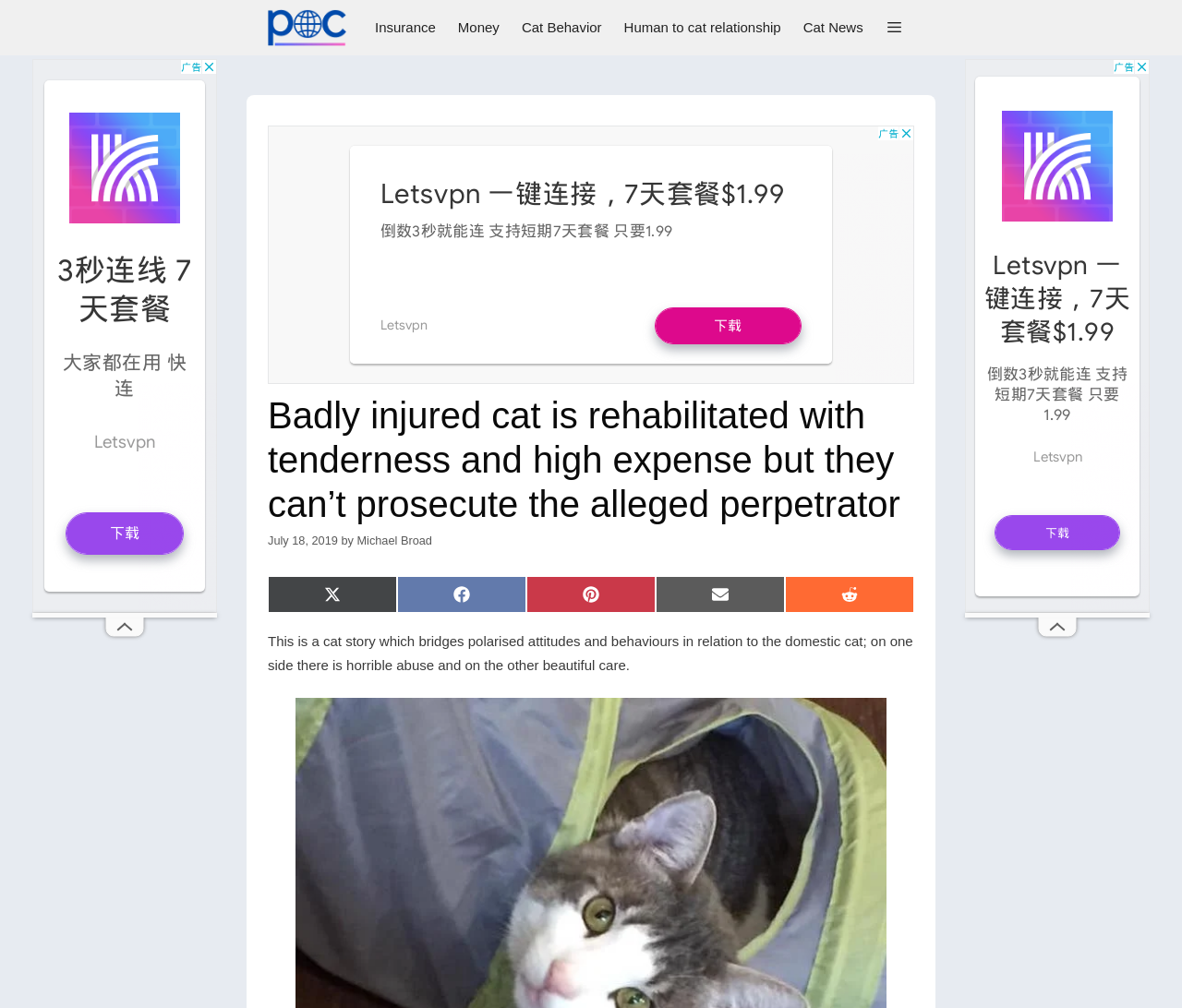What is the author of the article?
Answer the question in as much detail as possible.

I found the answer by looking at the navigation section where there is a link 'Michael Broad' and also in the article section where it says 'by Michael Broad'.